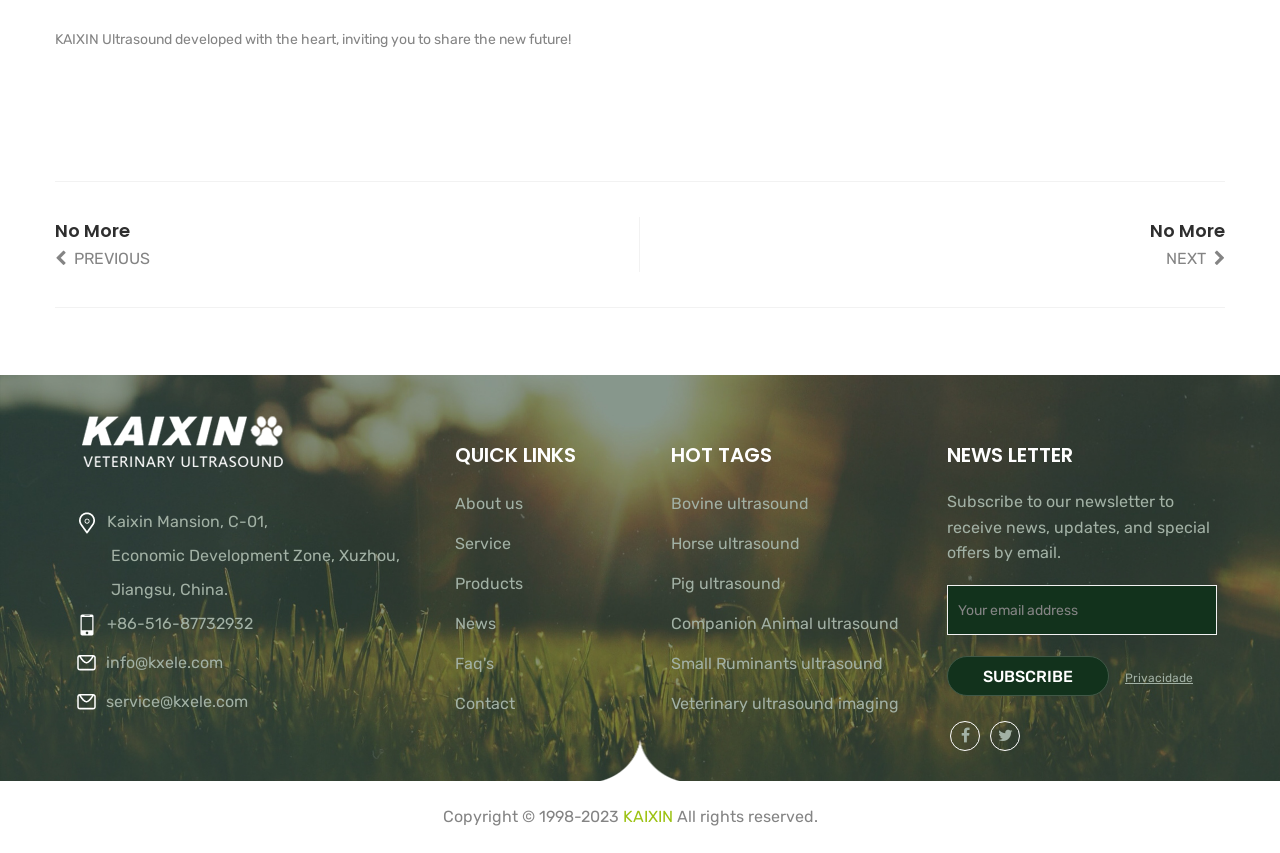Show the bounding box coordinates of the element that should be clicked to complete the task: "Contact via email".

[0.083, 0.766, 0.174, 0.788]